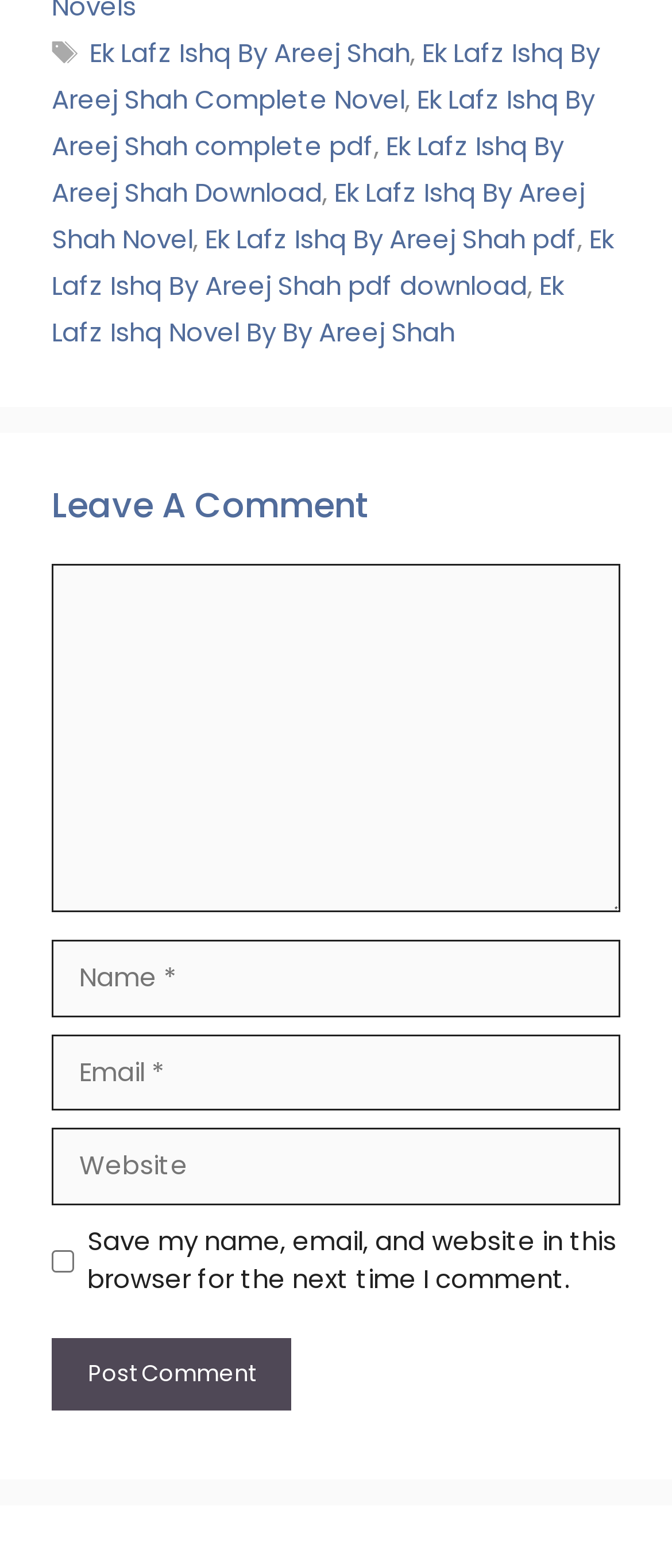Give a one-word or one-phrase response to the question: 
What is the action of the button?

Post Comment